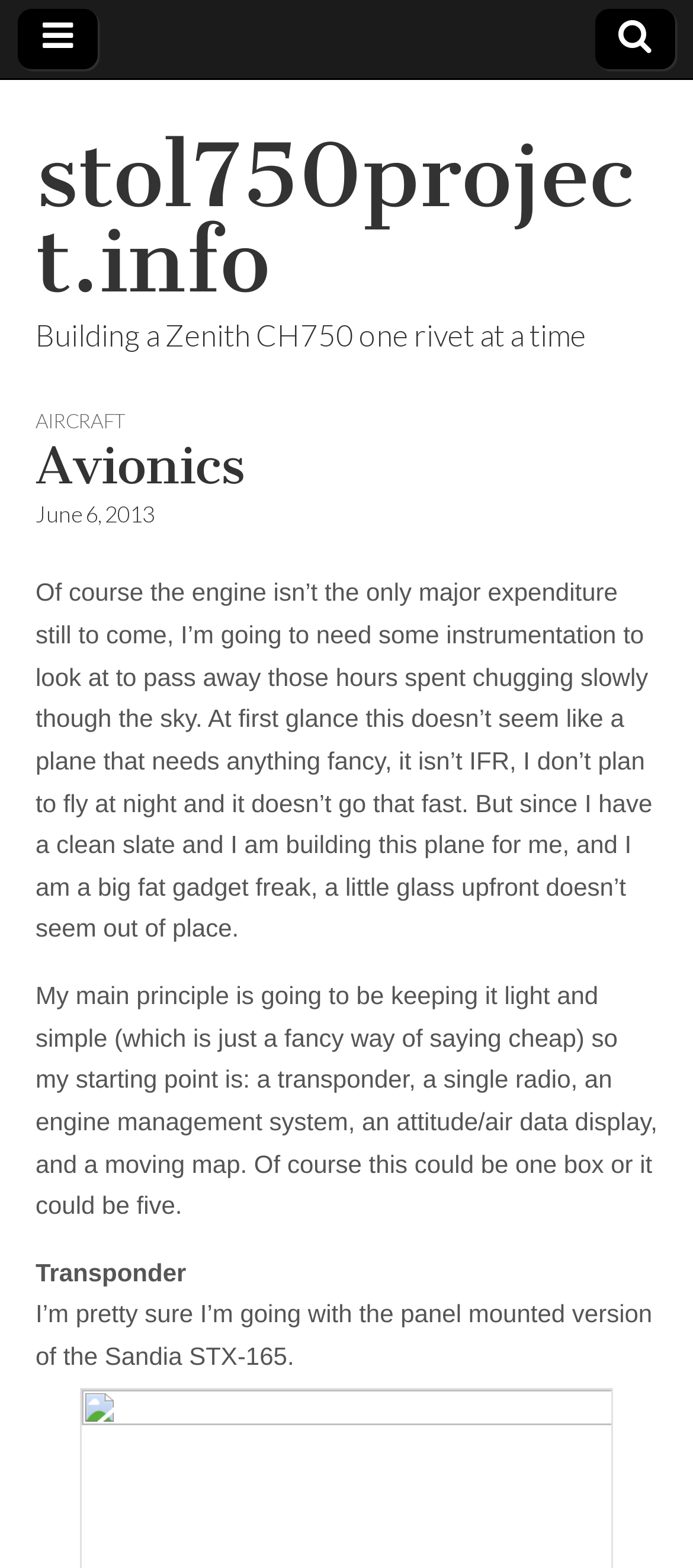Look at the image and give a detailed response to the following question: What is the author's priority for instrumentation?

The author mentions 'My main principle is going to be keeping it light and simple (which is just a fancy way of saying cheap)' when discussing instrumentation, indicating that their priority is to keep it light and simple.